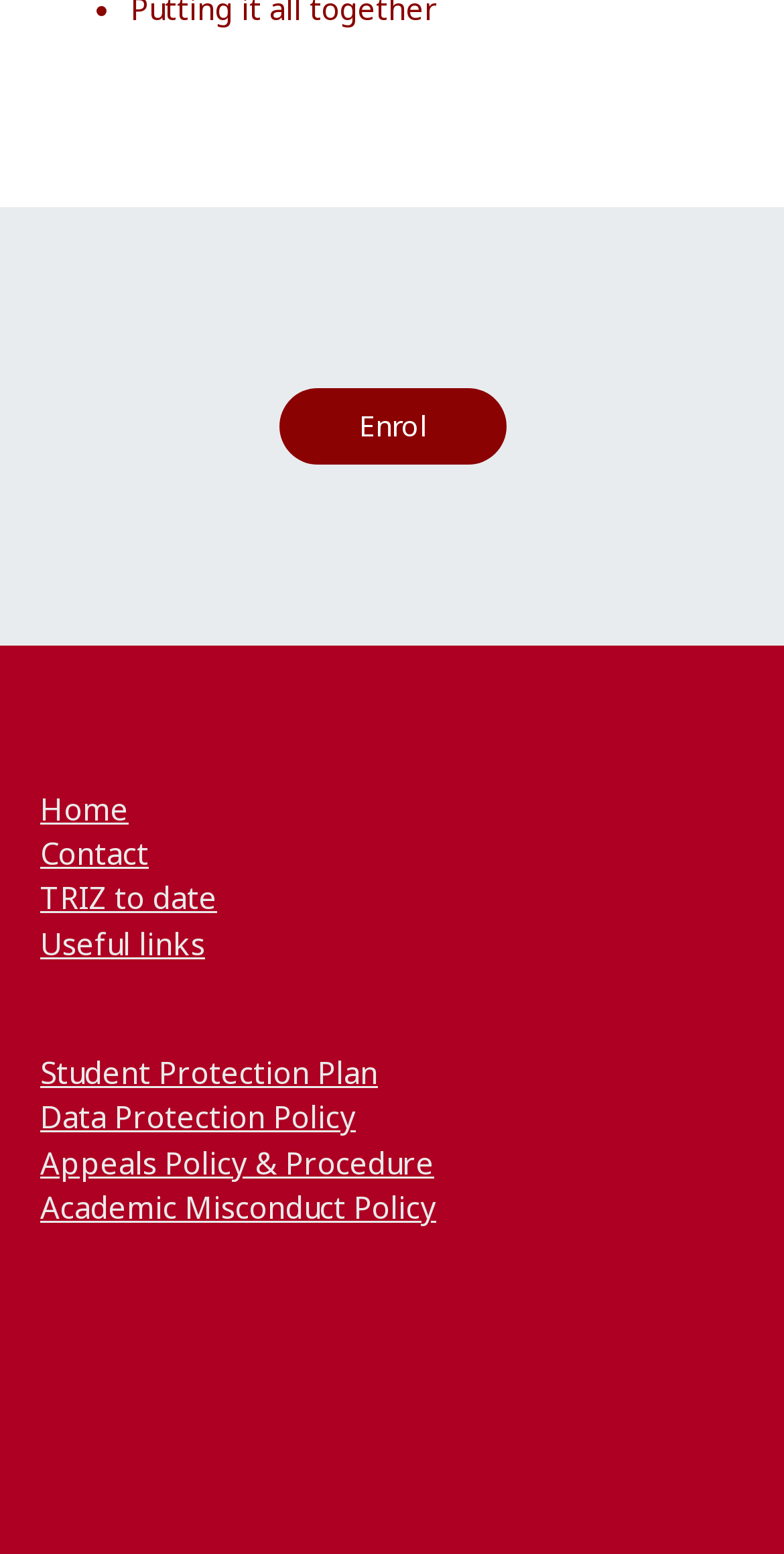How many links are there in total?
Please use the image to deliver a detailed and complete answer.

There are 4 links in the first navigation menu and 5 links in the second navigation menu, making a total of 9 links.